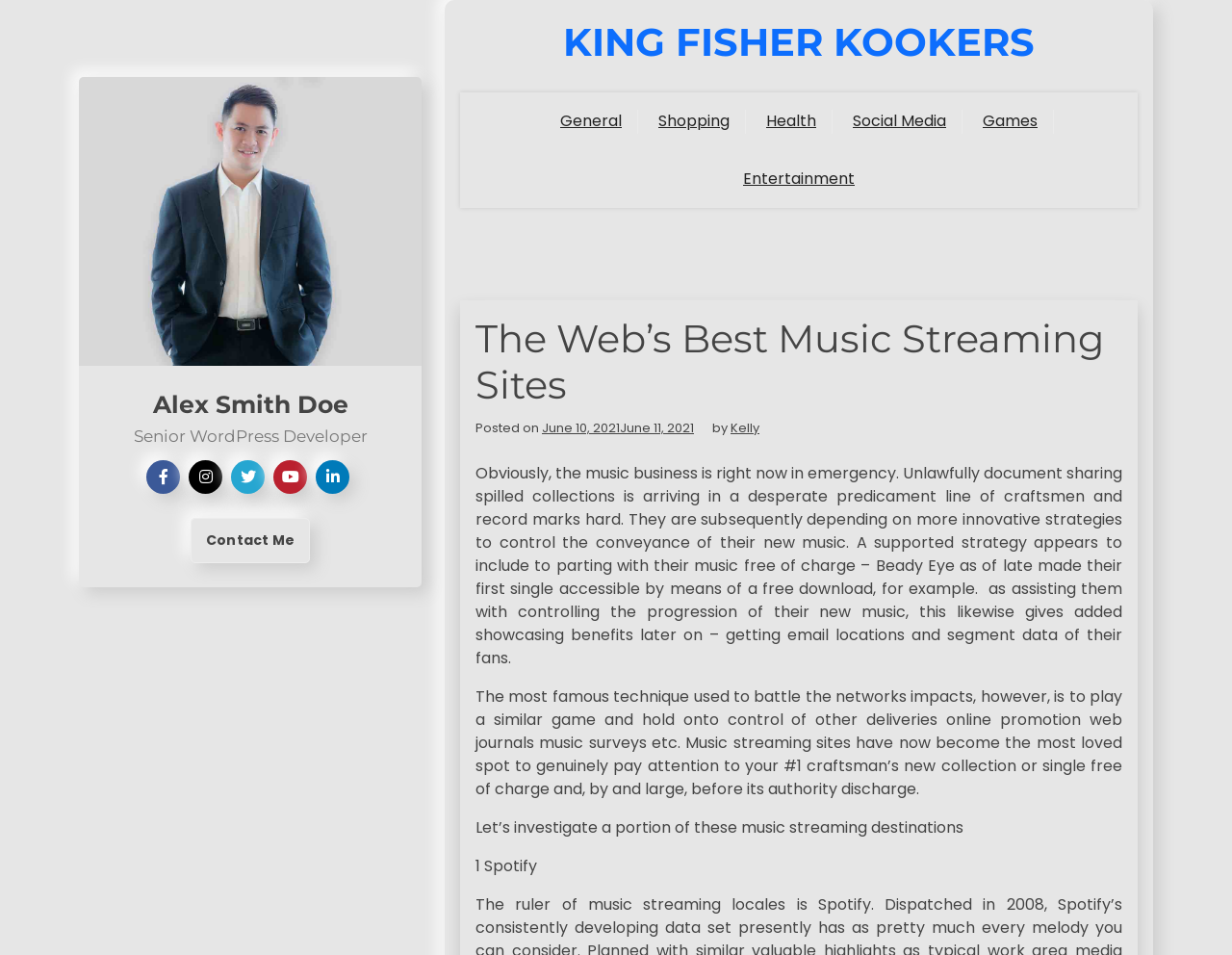Find the bounding box coordinates of the element I should click to carry out the following instruction: "Read the article".

[0.386, 0.331, 0.911, 0.427]